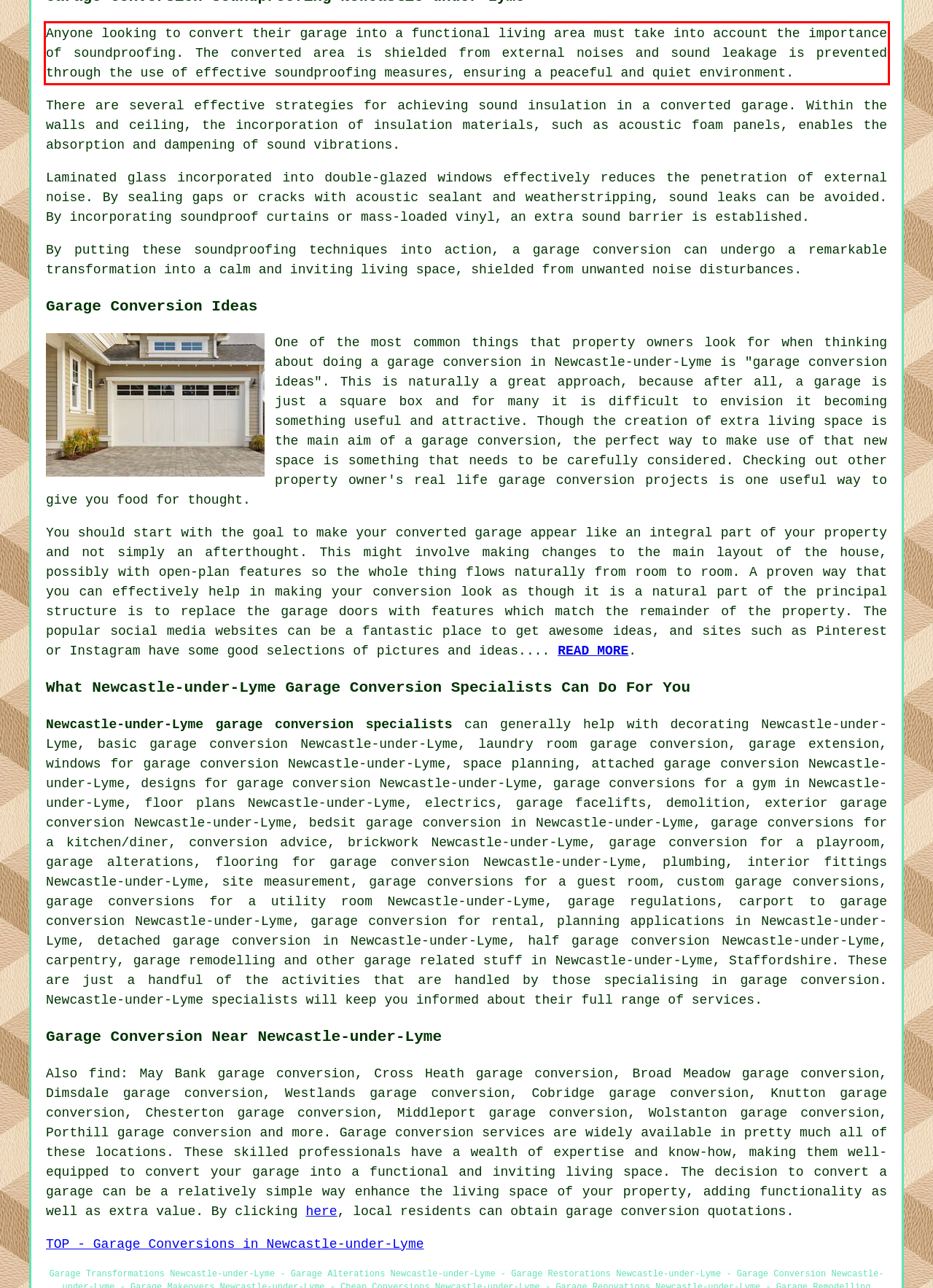Perform OCR on the text inside the red-bordered box in the provided screenshot and output the content.

Anyone looking to convert their garage into a functional living area must take into account the importance of soundproofing. The converted area is shielded from external noises and sound leakage is prevented through the use of effective soundproofing measures, ensuring a peaceful and quiet environment.